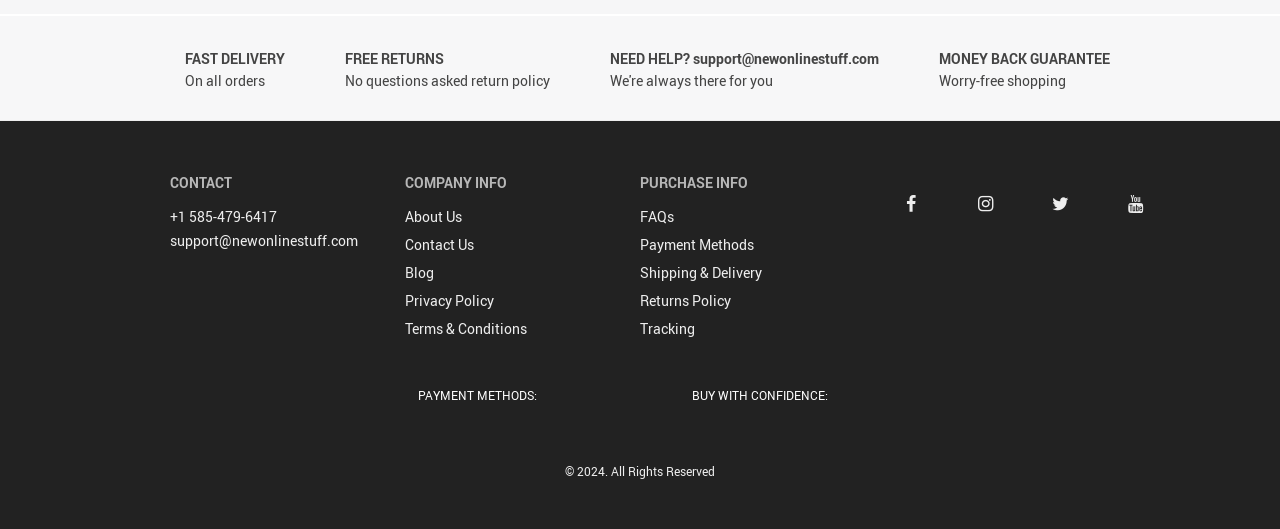How can I contact the company?
Refer to the image and answer the question using a single word or phrase.

Phone or email